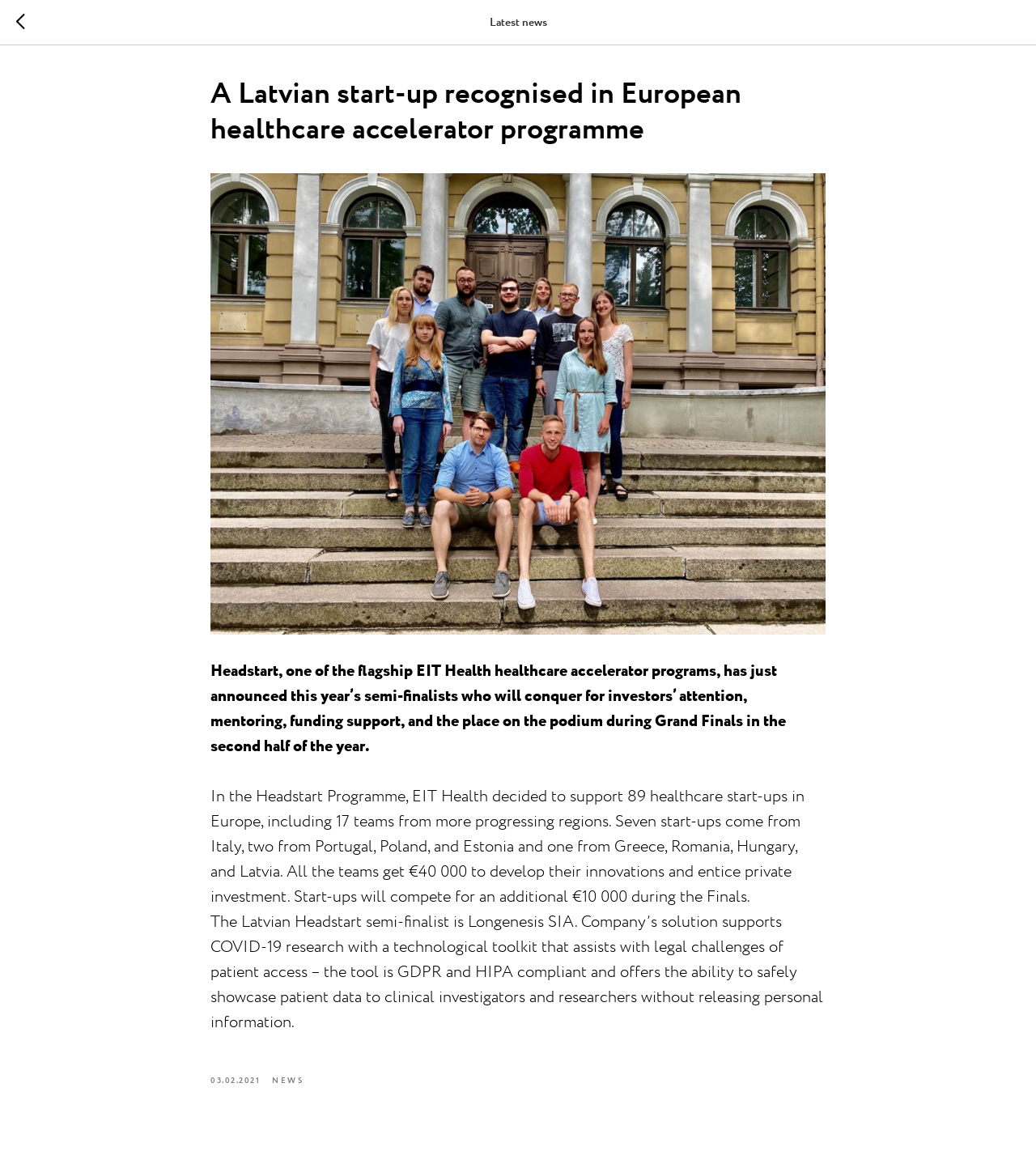Give a detailed overview of the webpage's appearance and contents.

The webpage appears to be a news article page. At the top left, there is a small image accompanied by a link. Below this, the title "A Latvian start-up recognised in European healthcare accelerator programme" is prominently displayed as a heading. To the right of the title, a larger image takes up a significant portion of the page.

The main content of the article is divided into three paragraphs. The first paragraph explains that Headstart, a healthcare accelerator program, has announced its semi-finalists, including 89 healthcare start-ups from Europe. The second paragraph provides more details about the program, including the number of teams from each country and the funding they will receive. The third paragraph focuses on the Latvian start-up, Longenesis SIA, which has developed a technological toolkit to support COVID-19 research.

At the top right, the text "Latest news" is displayed. Below the main content, the date "03.02.2021" is shown, accompanied by a link to "NEWS" on the right. Overall, the page has a simple layout with a focus on the article's content.